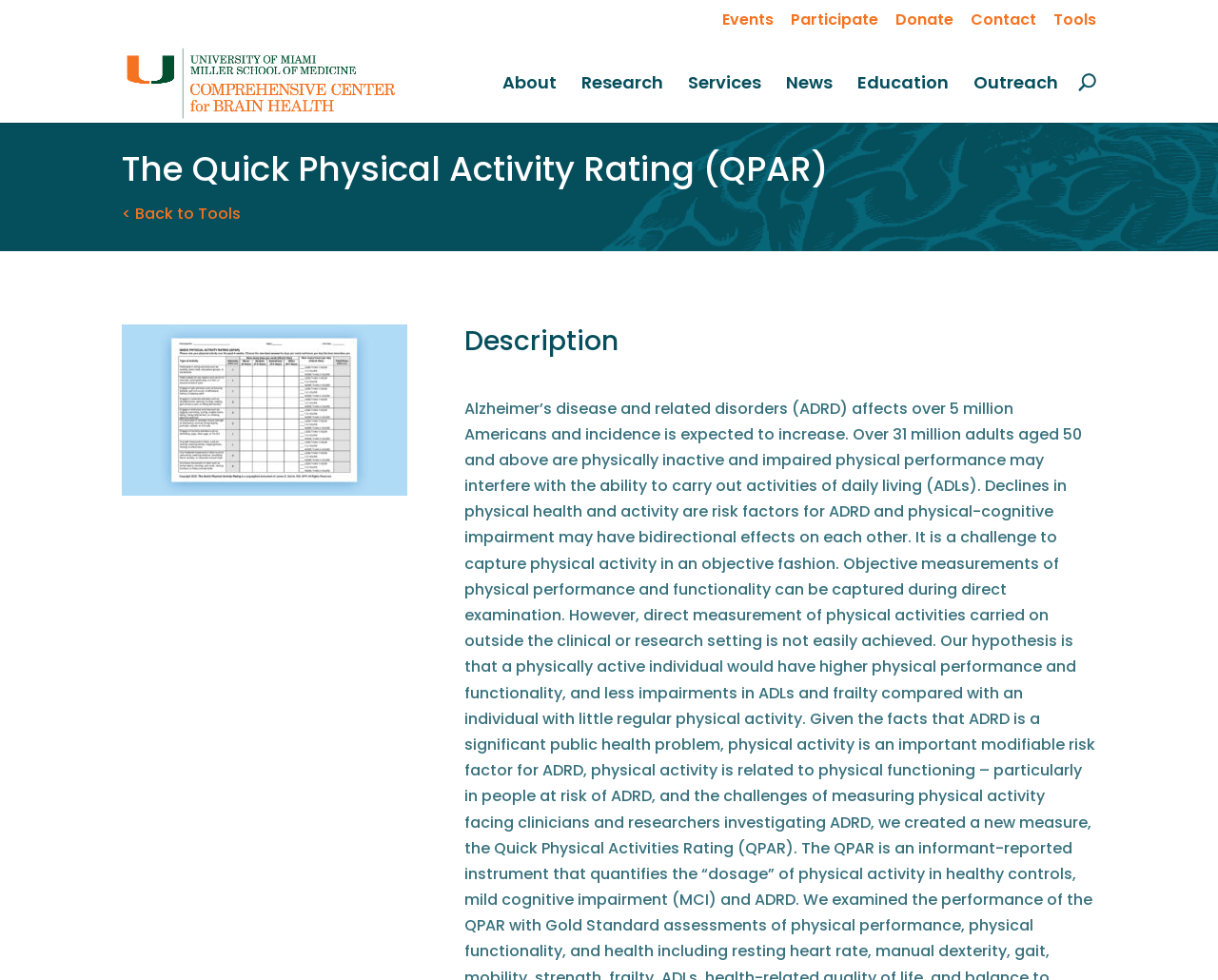Provide an in-depth caption for the elements present on the webpage.

The webpage is about the Comprehensive Center for Brain Health, specifically focusing on the Quick Physical Activity Rating (QPAR). At the top, there are six links: Events, Participate, Donate, Contact, Tools, and a logo link to the Comprehensive Center for Brain Health, accompanied by an image. Below these links, there are seven more links: About, Research, Services, News, Education, and Outreach.

On the left side, there is a search bar with a label "Search for:" where users can input their queries. Above the search bar, there is a heading "The Quick Physical Activity Rating (QPAR)" and a link to go back to the Tools section.

The main content of the webpage is divided into two sections. The first section has a heading "Description" and provides information about Alzheimer's disease and related disorders (ADRD), stating that it affects over 5 million Americans and is expected to increase, with over 31 million adults aged 50 and above being physically inactive and impaired.